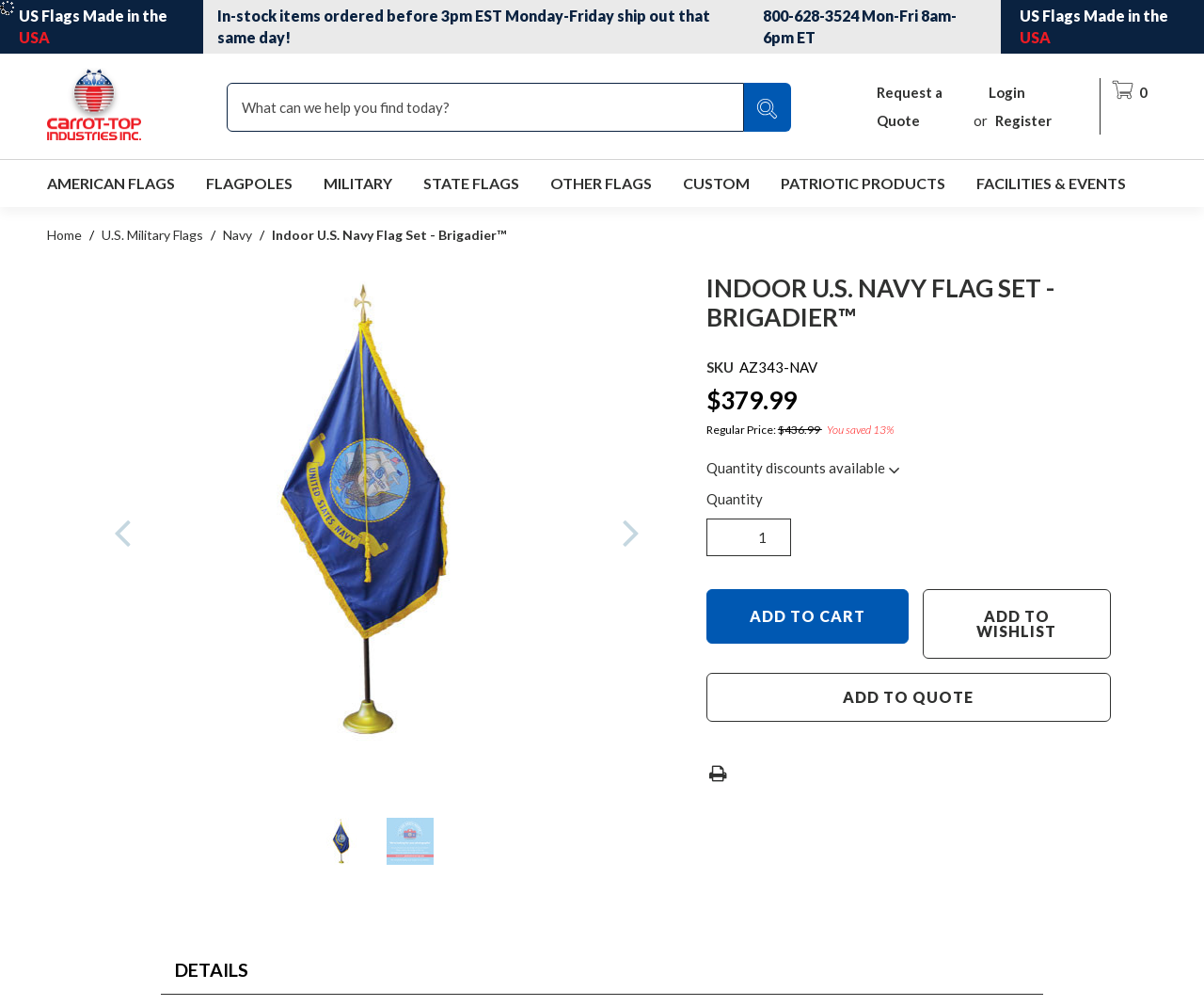Specify the bounding box coordinates of the area that needs to be clicked to achieve the following instruction: "Click on the 'About Us' link".

None